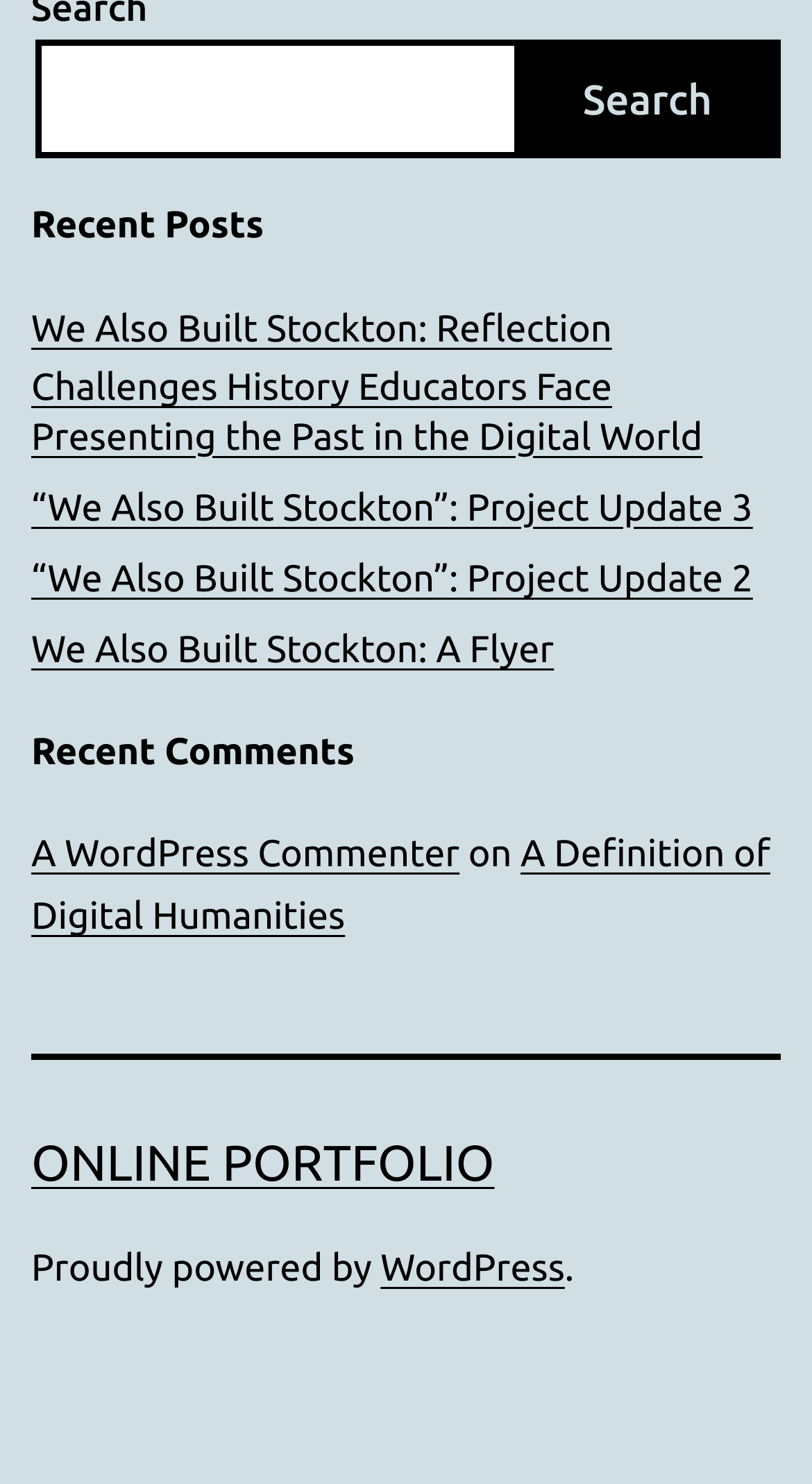What is the title of the first post?
Carefully examine the image and provide a detailed answer to the question.

The first post is located below the 'Recent Posts' heading and has a link with the title 'We Also Built Stockton: Reflection'.